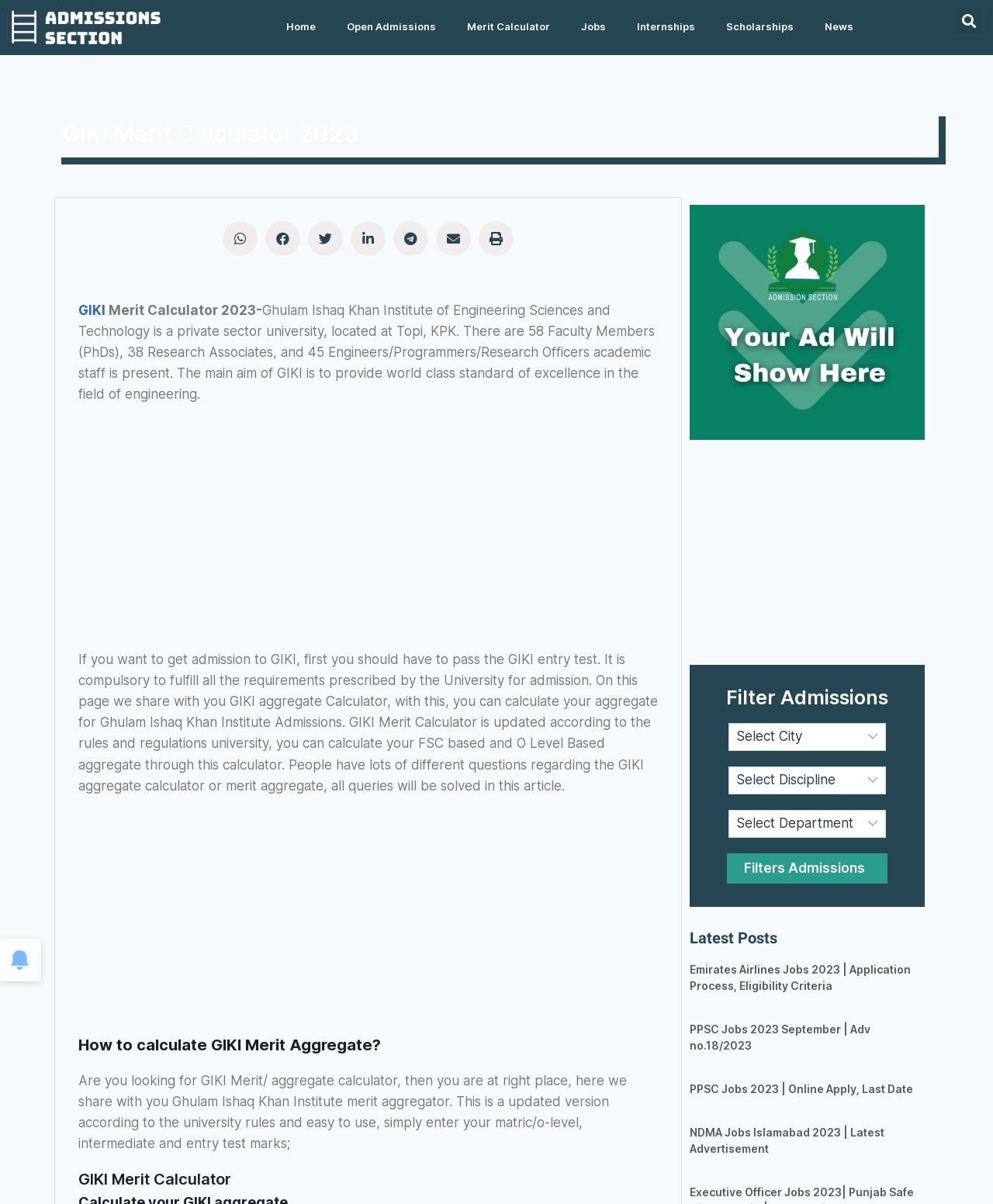Can you show the bounding box coordinates of the region to click on to complete the task described in the instruction: "Search for something"?

[0.929, 0.006, 0.988, 0.028]